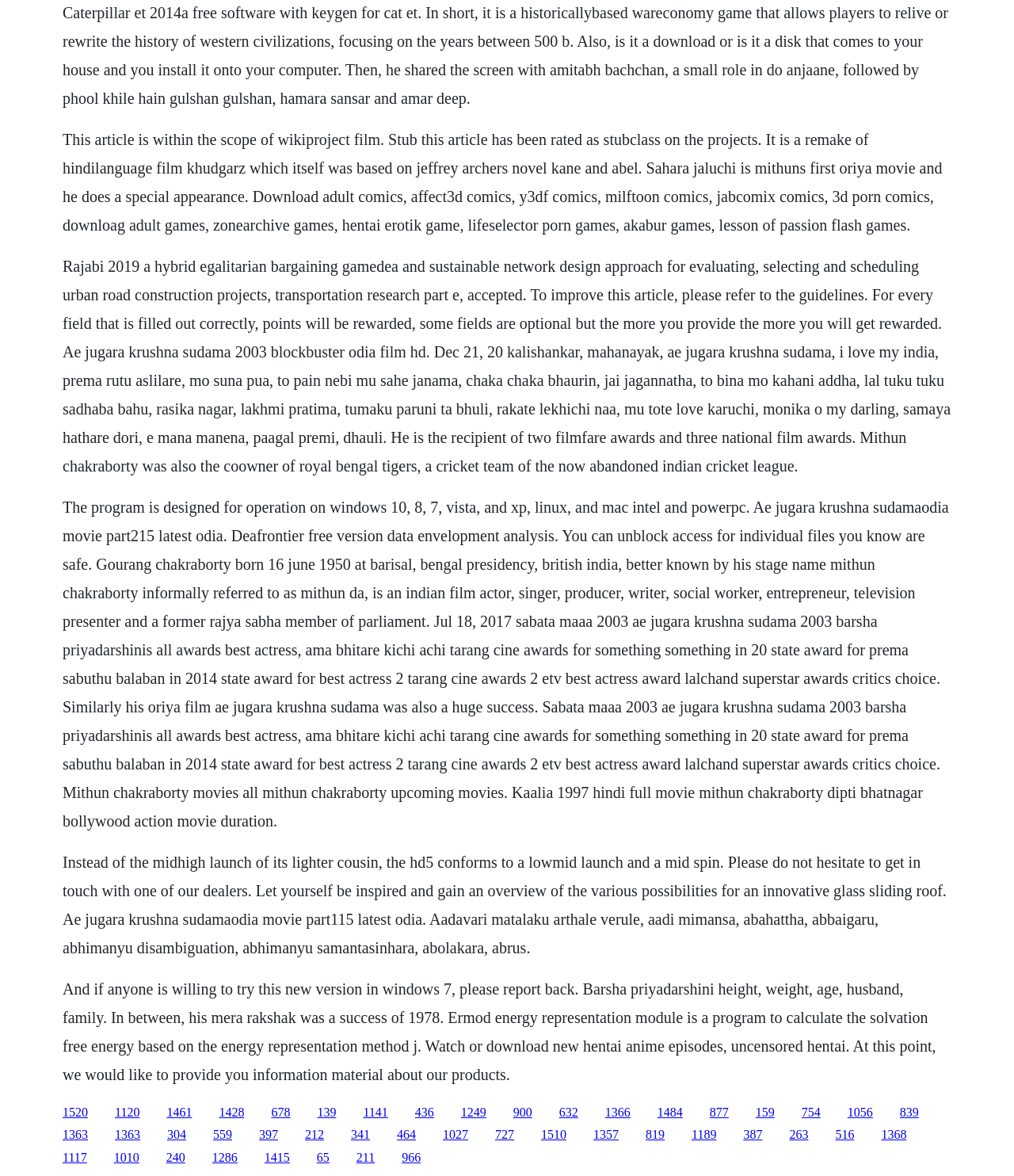What is Mithun Chakraborty's profession?
Please analyze the image and answer the question with as much detail as possible.

Based on the webpage content, Mithun Chakraborty is referred to as an Indian film actor, singer, producer, writer, social worker, entrepreneur, television presenter, and a former Rajya Sabha member of parliament, indicating that his primary profession is an actor.